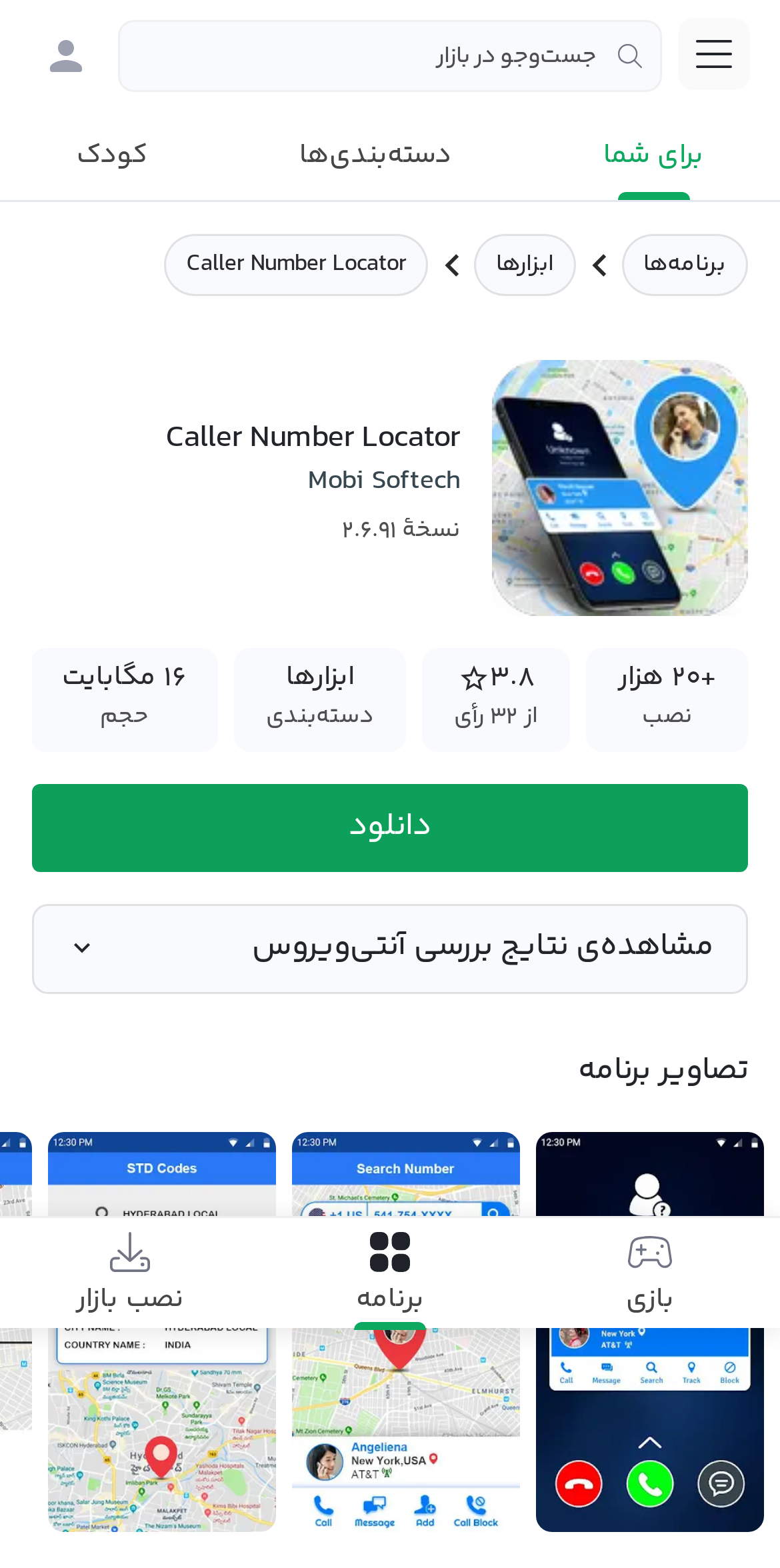What is the developer of the app?
Refer to the screenshot and deliver a thorough answer to the question presented.

The developer of the app can be found in the link element with the text 'Mobi Softech' which is located in the middle of the webpage, indicating the developer of the app.